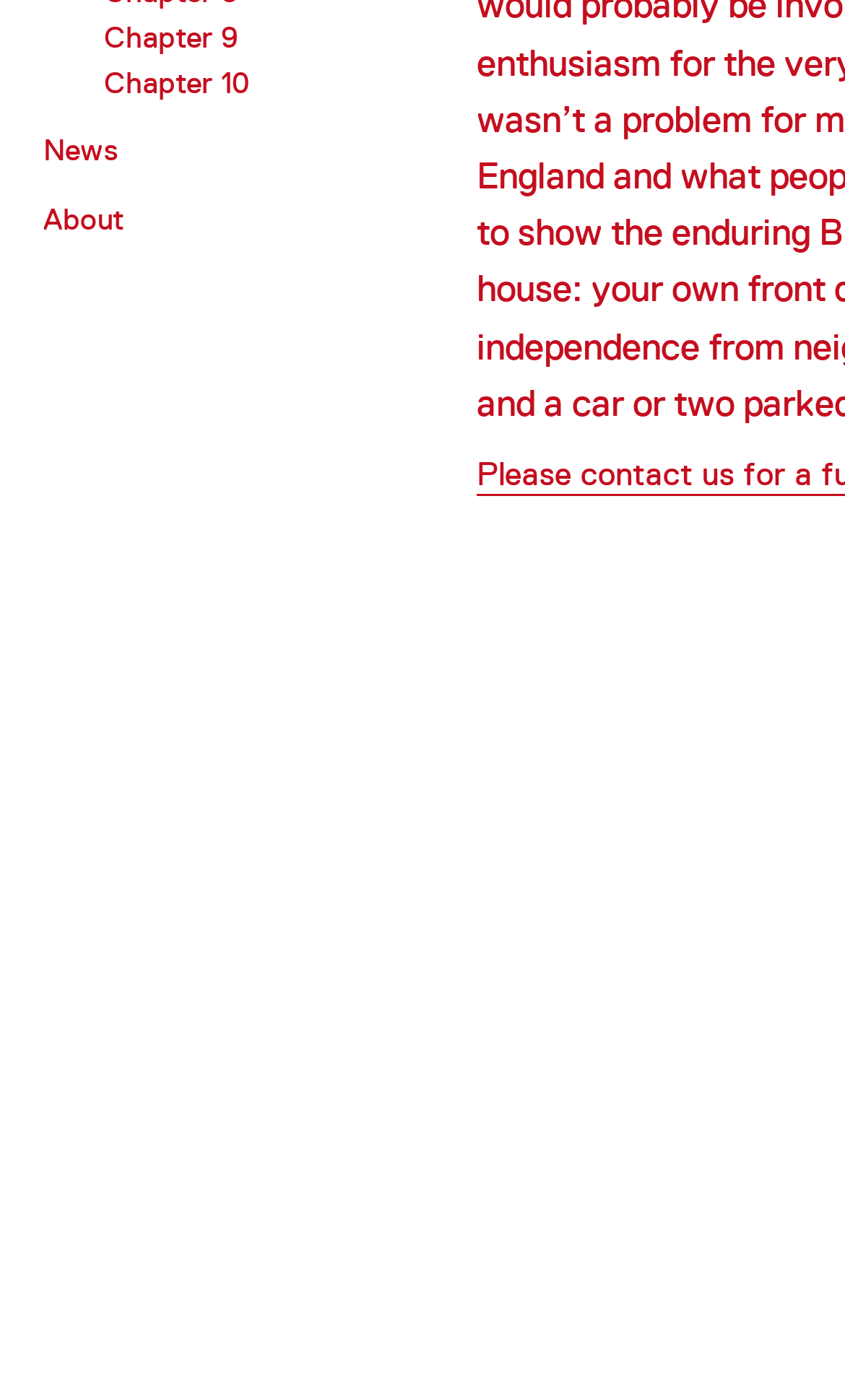Identify the bounding box coordinates of the HTML element based on this description: "Chapter 9".

[0.123, 0.013, 0.282, 0.038]